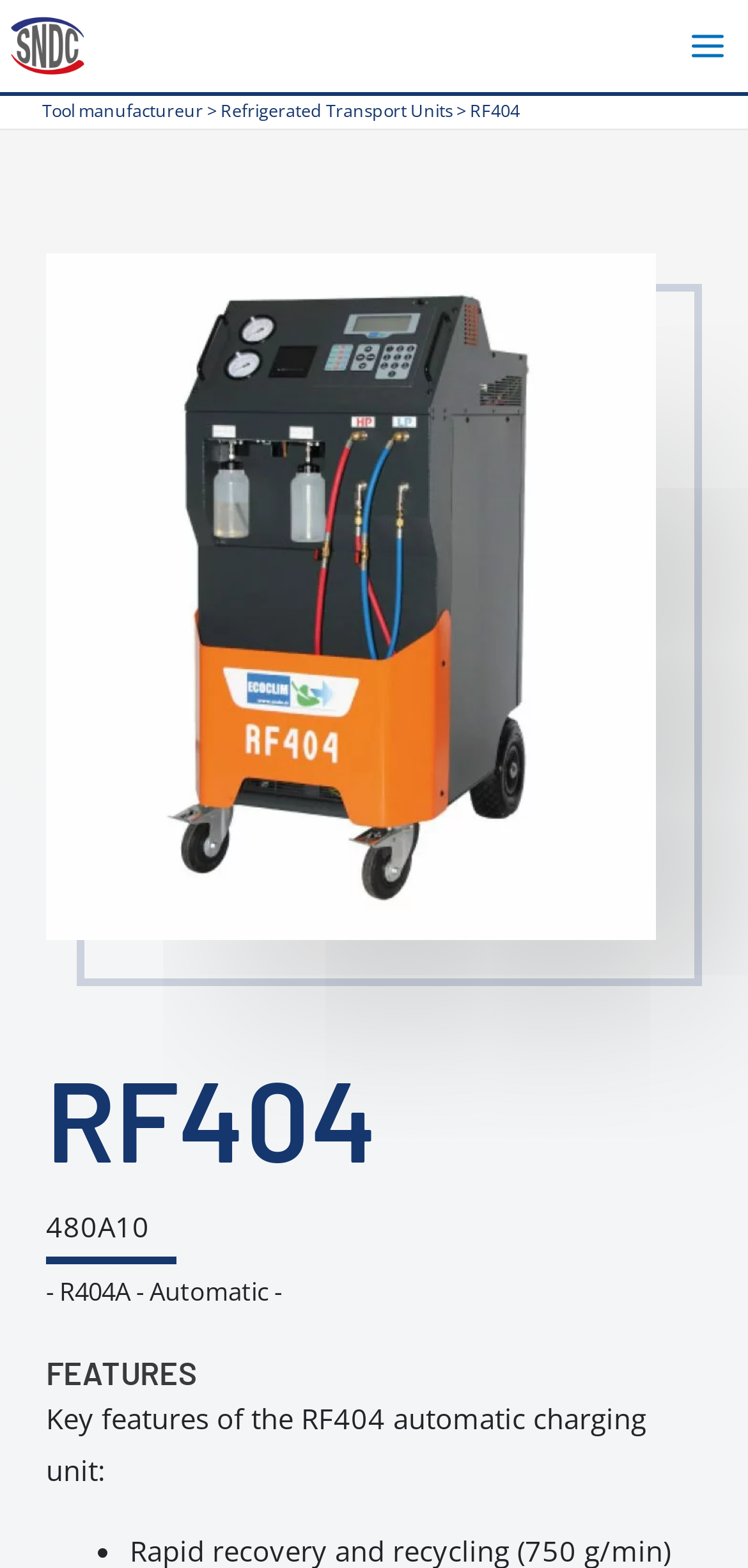What is the name of the unit shown on the webpage?
From the details in the image, answer the question comprehensively.

The name of the unit is mentioned in the static text 'RF404' and also in the heading 'RF404' on the webpage. Additionally, there is an image of the unit with the label 'RF404 Unit'.